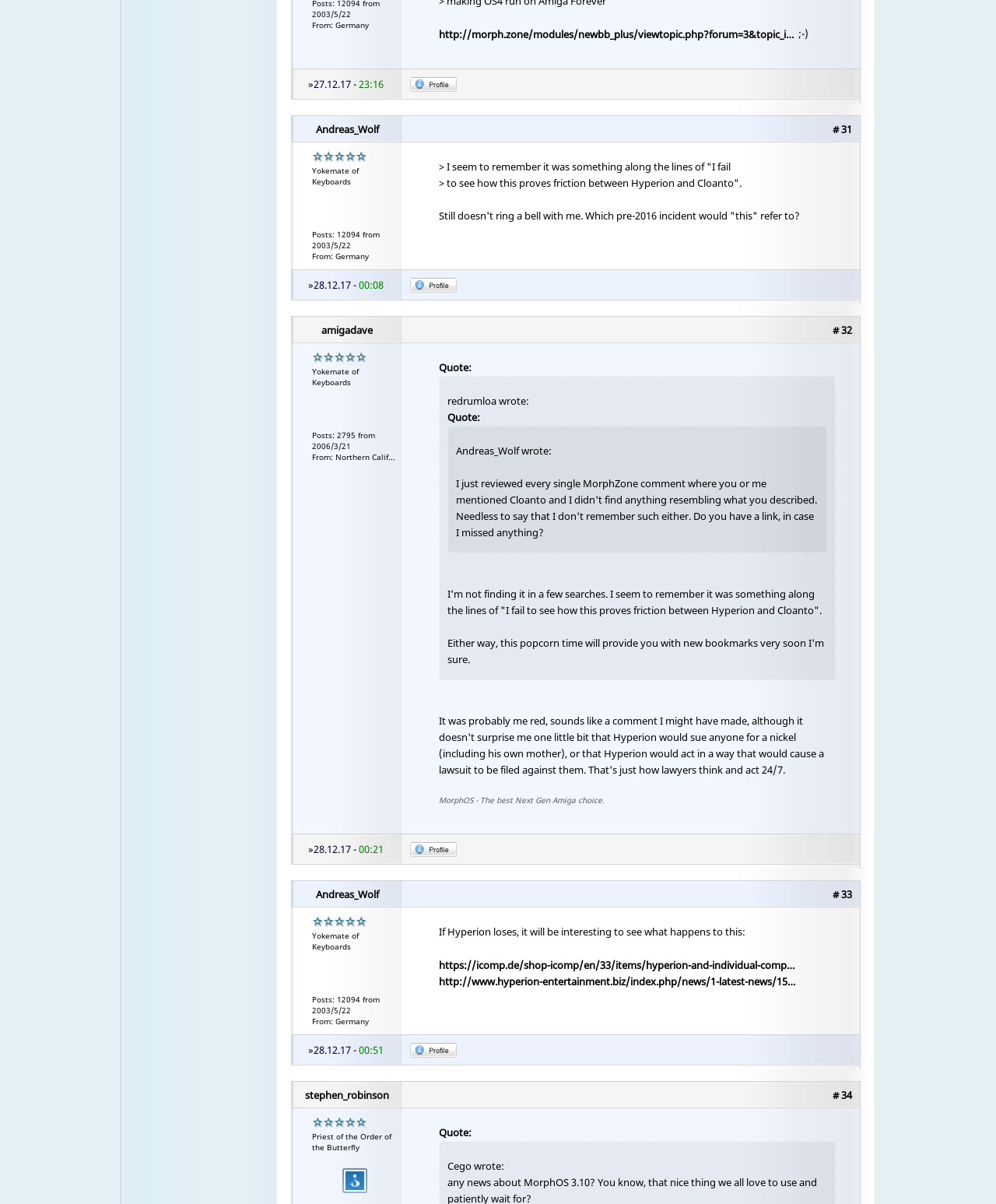Answer this question using a single word or a brief phrase:
What is the number of posts made by Andreas_Wolf?

12094